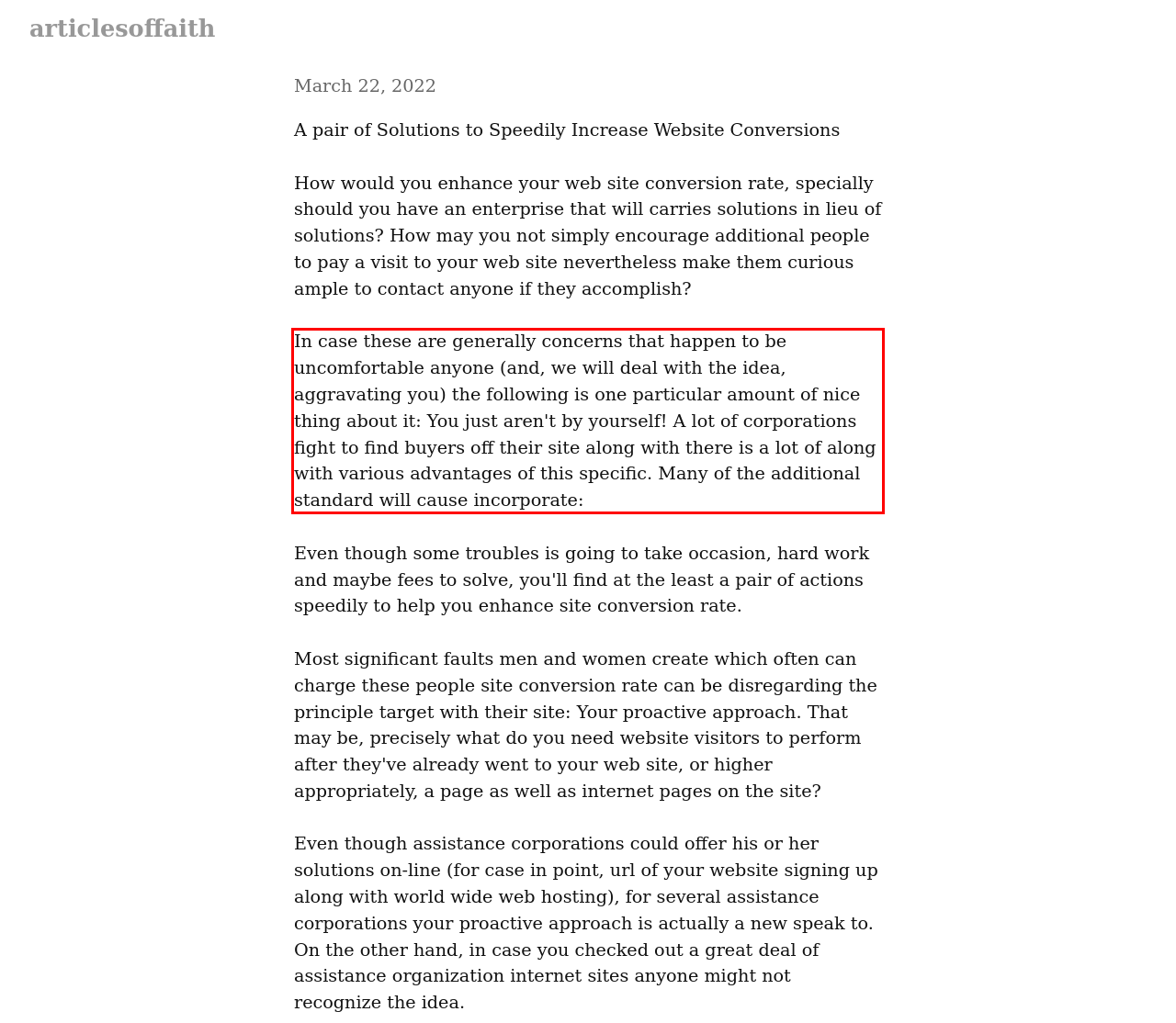Observe the screenshot of the webpage, locate the red bounding box, and extract the text content within it.

In case these are generally concerns that happen to be uncomfortable anyone (and, we will deal with the idea, aggravating you) the following is one particular amount of nice thing about it: You just aren't by yourself! A lot of corporations fight to find buyers off their site along with there is a lot of along with various advantages of this specific. Many of the additional standard will cause incorporate: